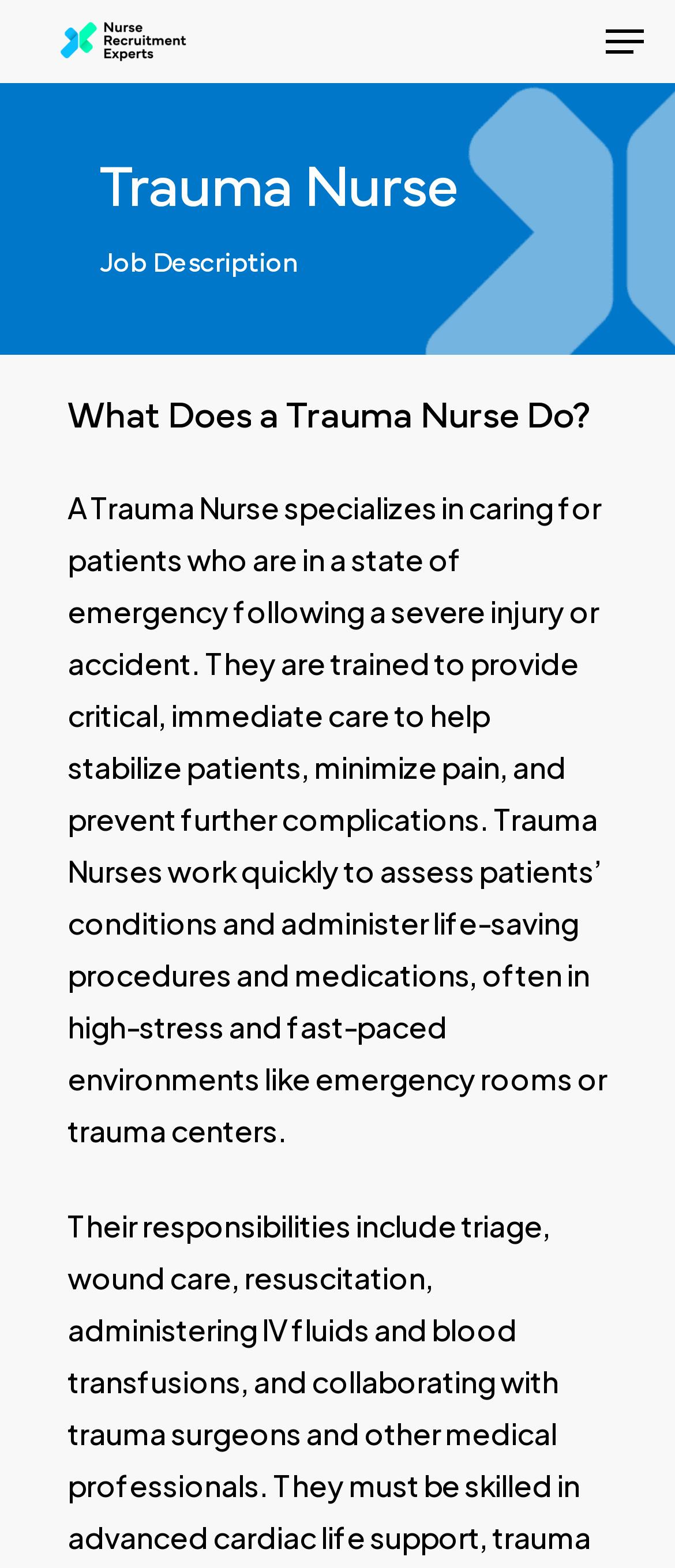Where do Trauma Nurses often work?
Based on the visual content, answer with a single word or a brief phrase.

Emergency rooms or trauma centers